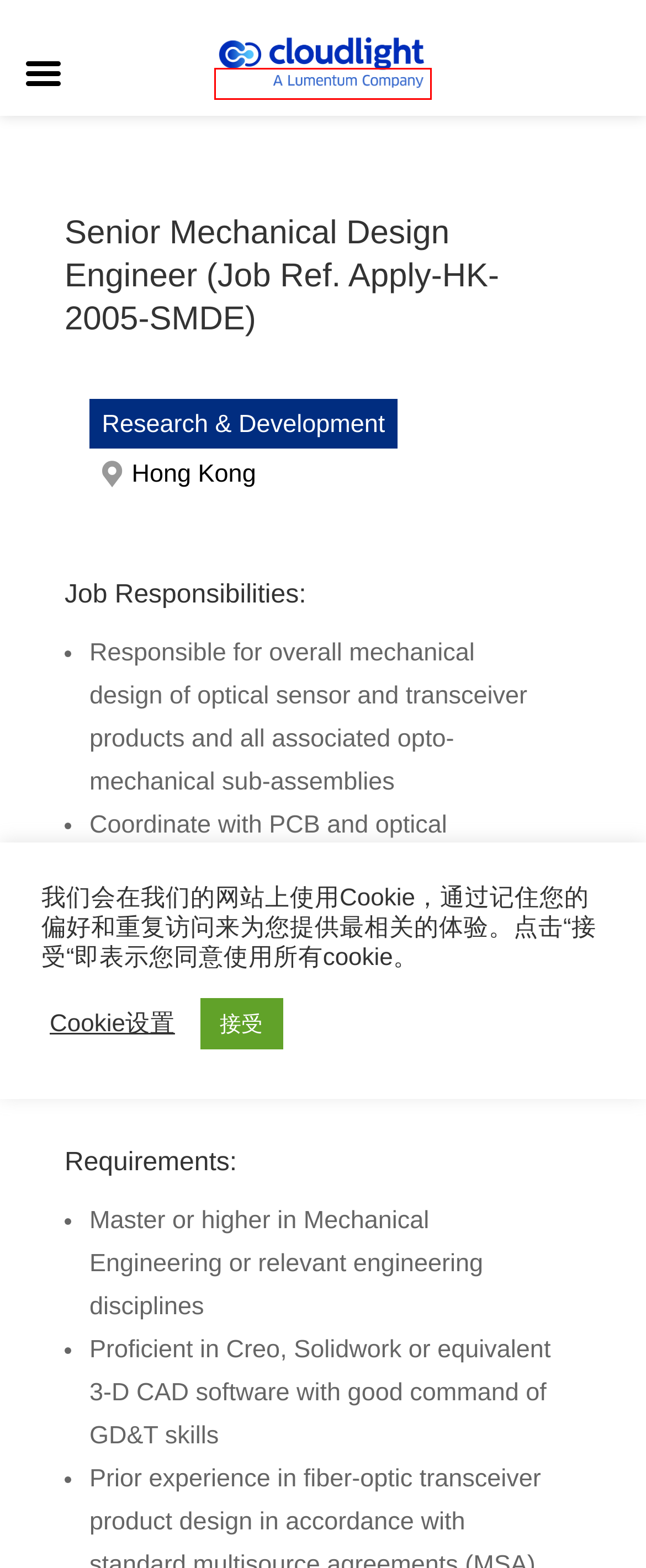You have a screenshot of a webpage with a red bounding box around a UI element. Determine which webpage description best matches the new webpage that results from clicking the element in the bounding box. Here are the candidates:
A. 联系我们 | 云晖科技有限公司
B. 事业发展 | 云晖科技有限公司
C. 关于我们 | 云晖科技有限公司
D. 光学收发器和光学感测器| 云晖科技有限公司
E. Cookies政策 - Cloudlight
F. 光模块制造商| 光纤解决方案| 云晖科技有限公司
G. Terms And Conditions - Cloudlight
H. 应用数据中心和汽车 | 云晖科技有限公司

F